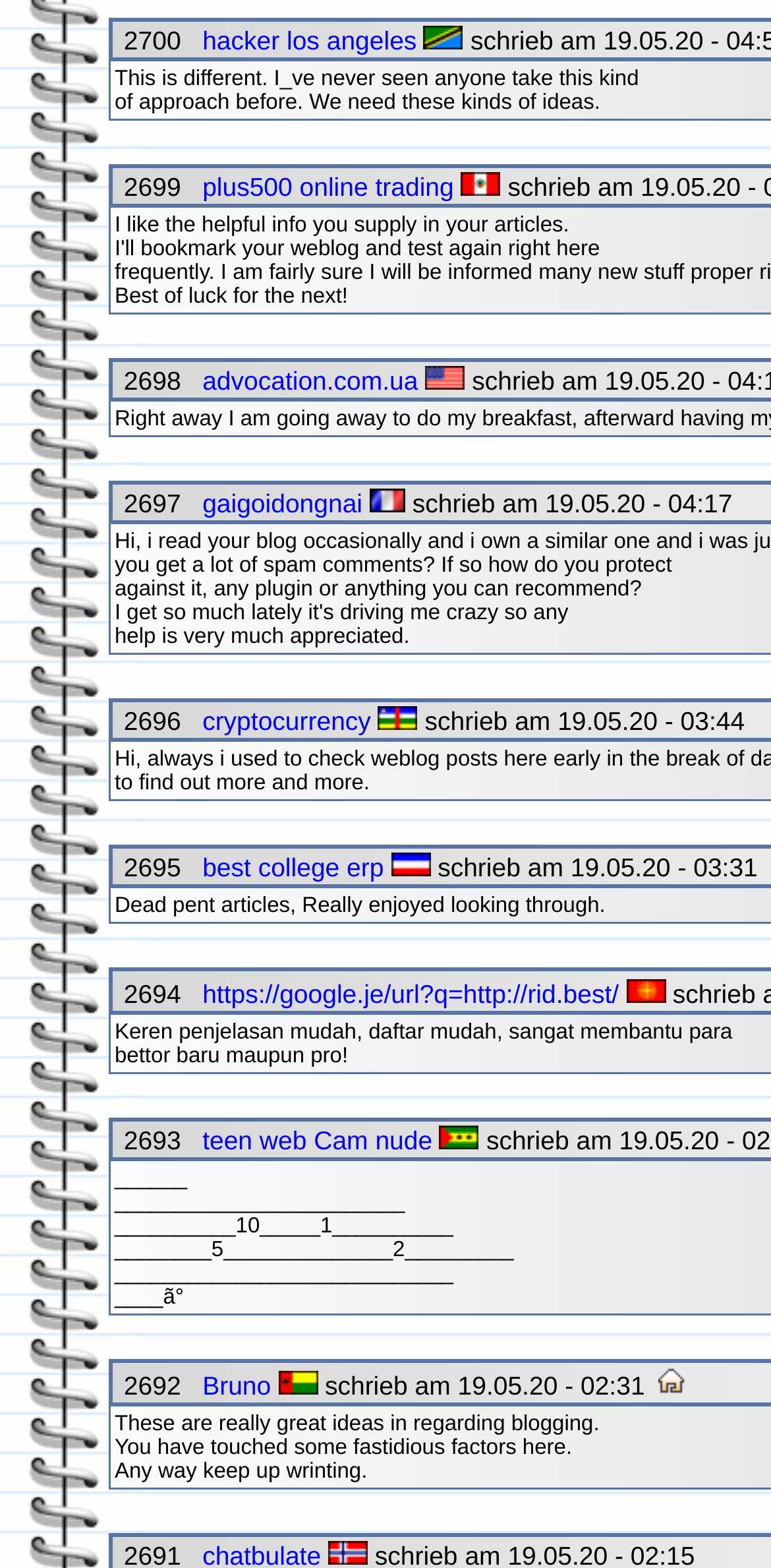Please identify the bounding box coordinates of the element I should click to complete this instruction: 'click the link 'plus500 online trading''. The coordinates should be given as four float numbers between 0 and 1, like this: [left, top, right, bottom].

[0.262, 0.11, 0.589, 0.129]